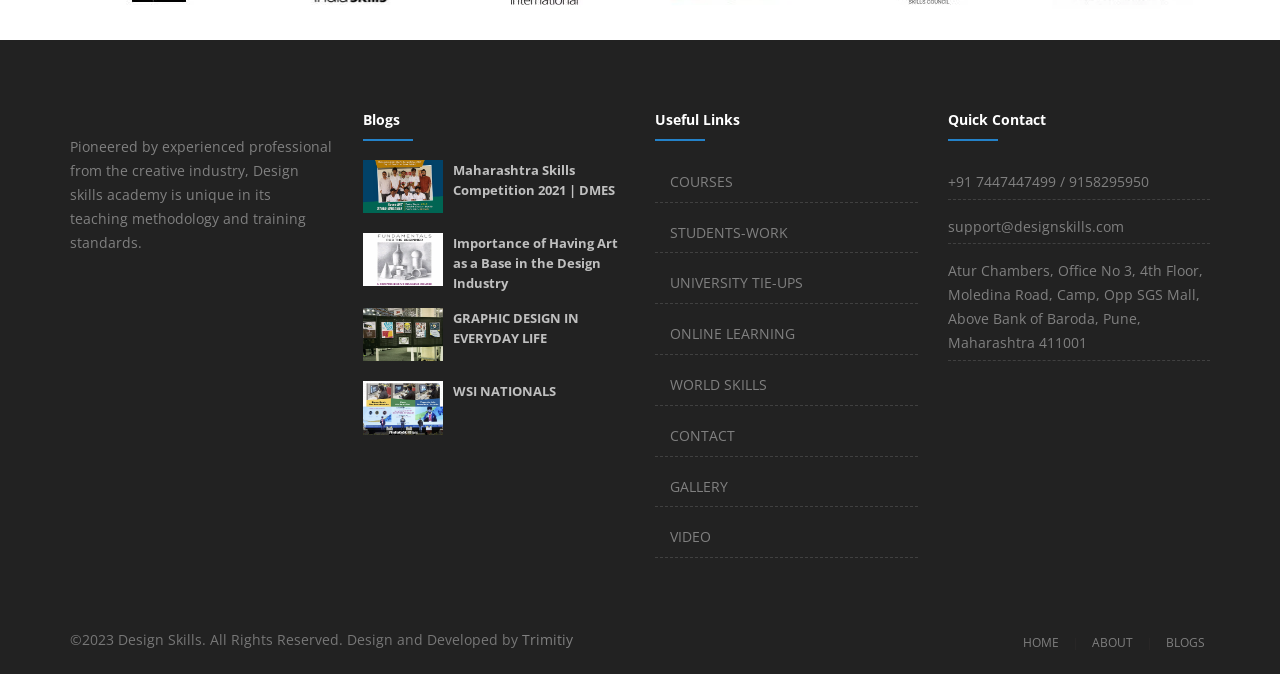Respond with a single word or phrase for the following question: 
What is the phone number listed in 'Quick Contact'?

+91 7447447499 / 9158295950